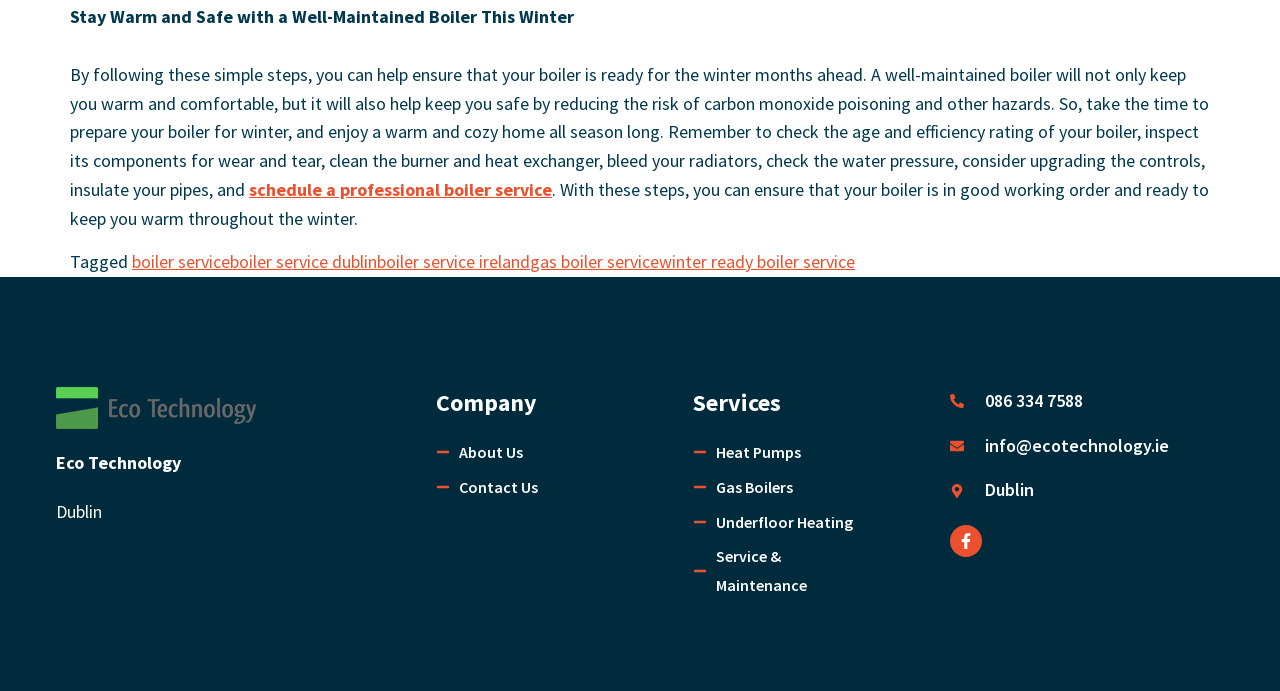Refer to the screenshot and give an in-depth answer to this question: What is the main topic of this webpage?

Based on the static text elements, it appears that the webpage is discussing the importance of maintaining a boiler during the winter months, providing tips and steps to ensure a safe and warm home.